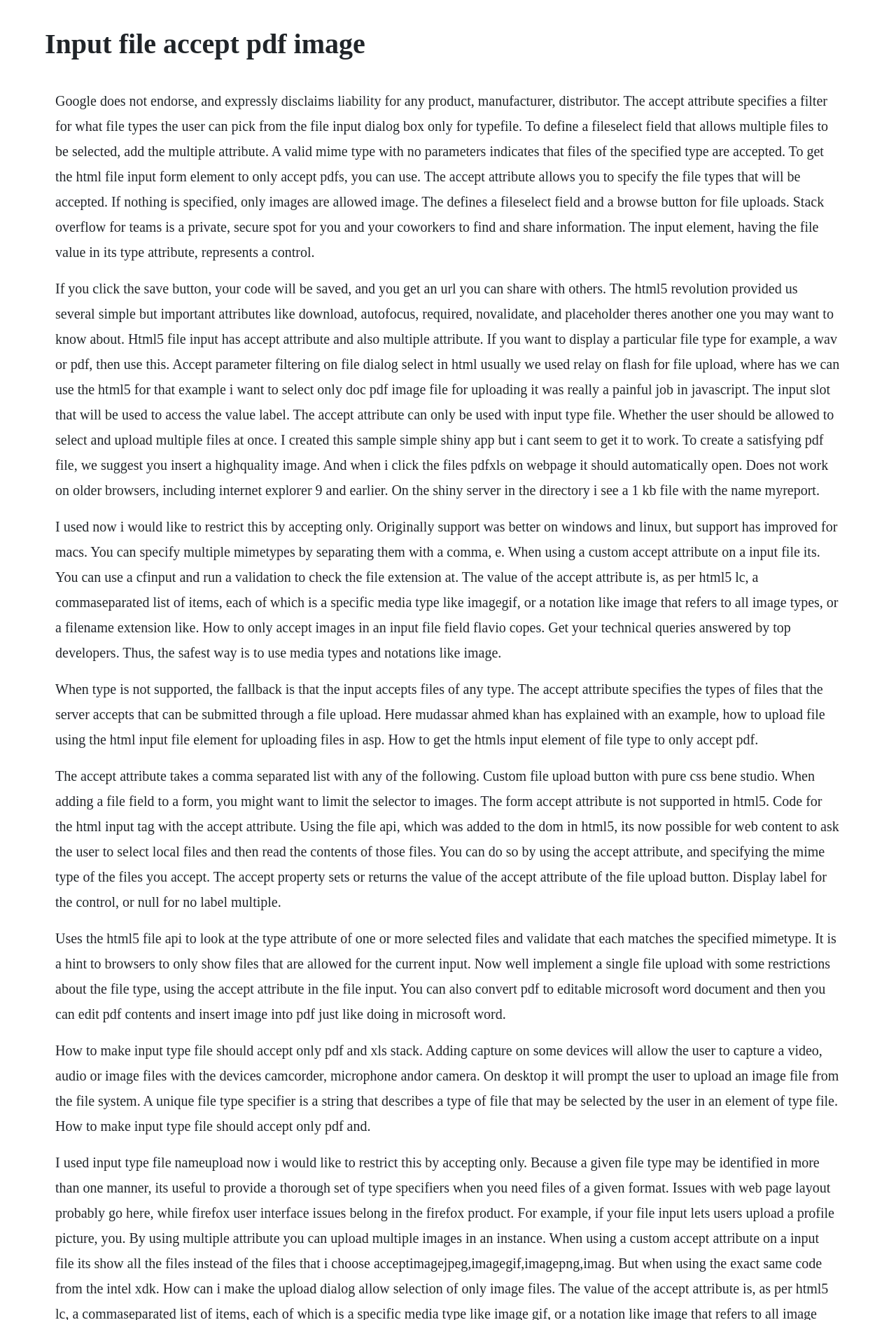Is the accept attribute supported in older browsers?
Please provide a single word or phrase in response based on the screenshot.

No